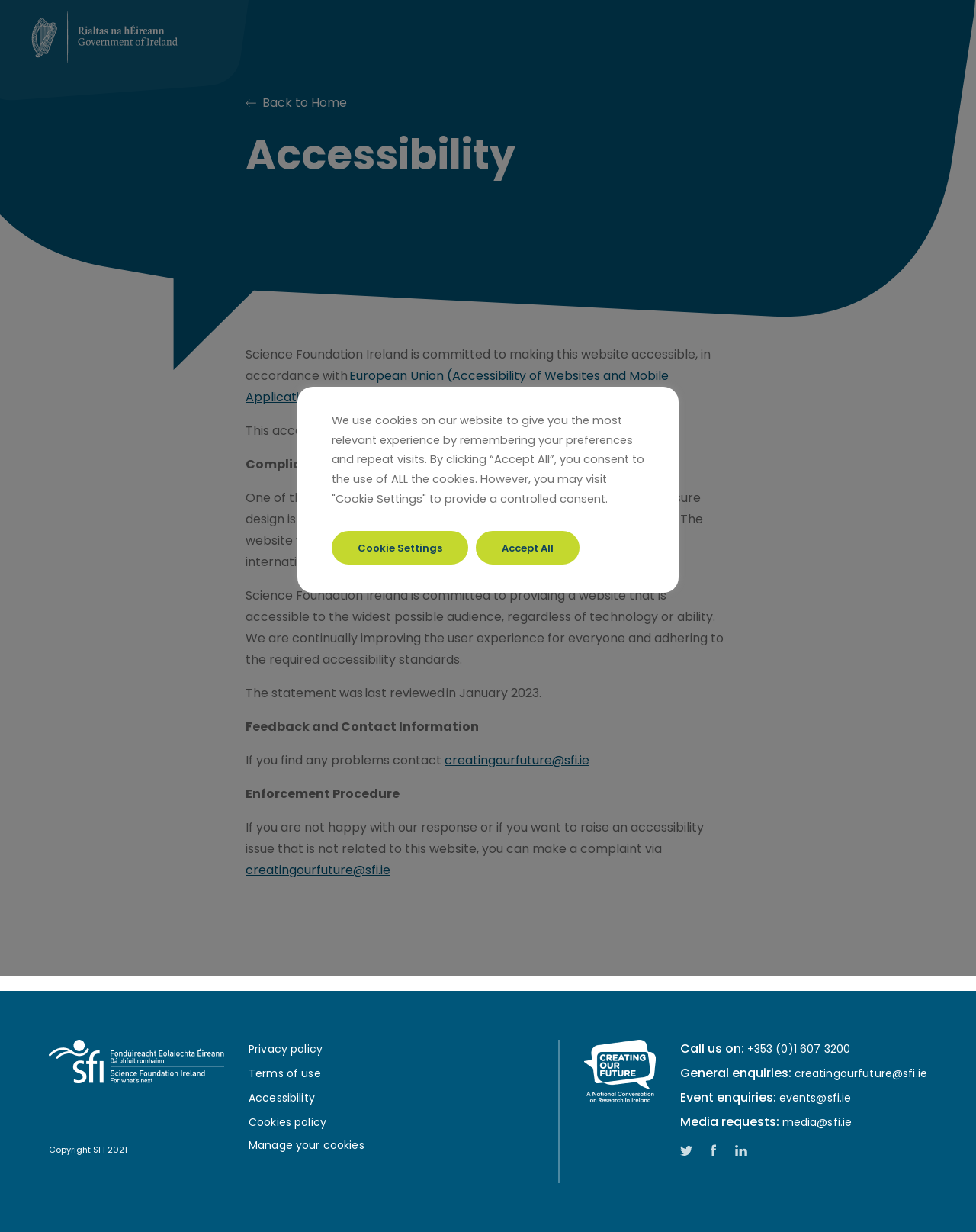Determine the bounding box coordinates for the clickable element to execute this instruction: "Call the phone number". Provide the coordinates as four float numbers between 0 and 1, i.e., [left, top, right, bottom].

[0.765, 0.845, 0.871, 0.858]